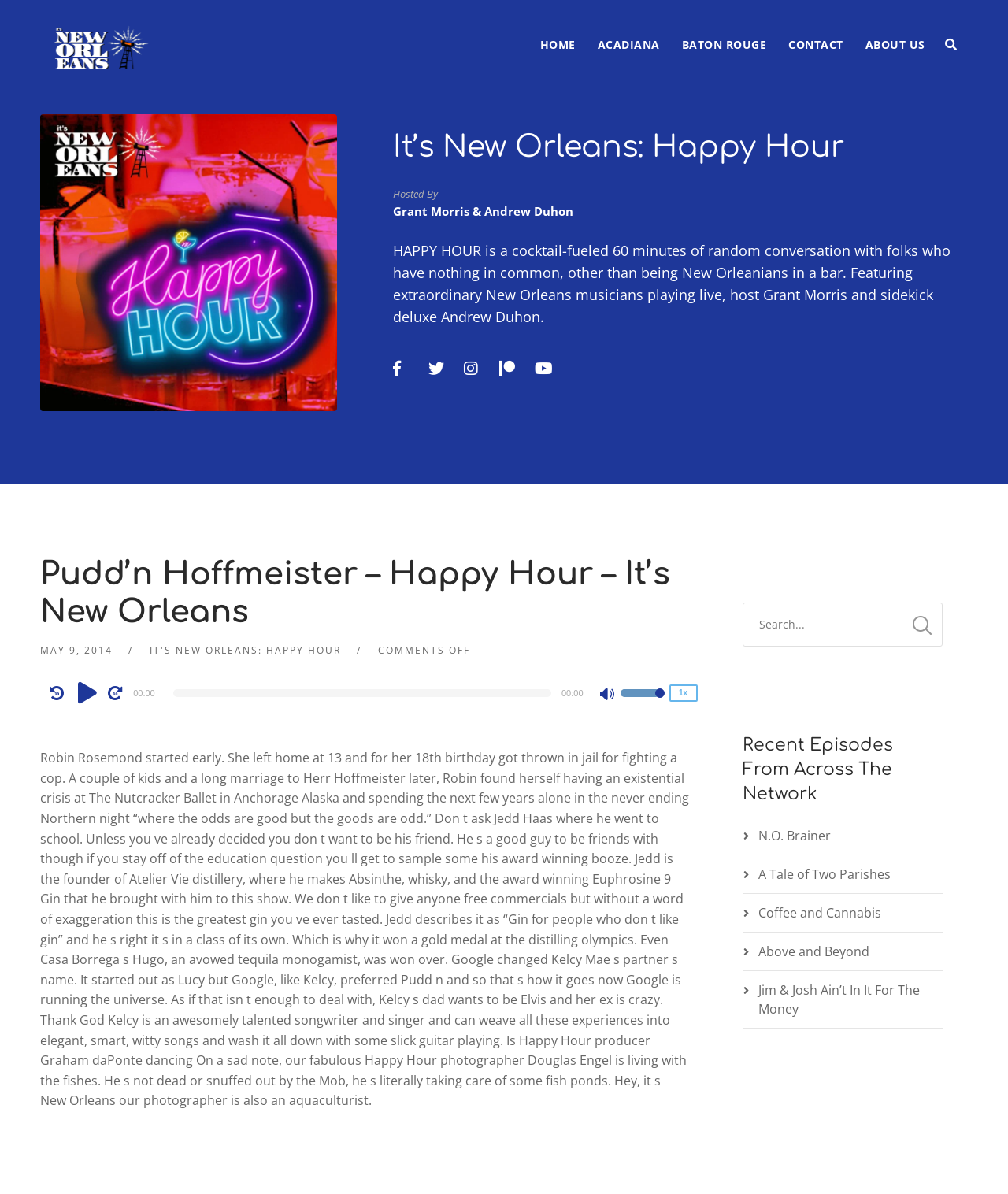Identify the bounding box coordinates of the section to be clicked to complete the task described by the following instruction: "Go to the homepage". The coordinates should be four float numbers between 0 and 1, formatted as [left, top, right, bottom].

None